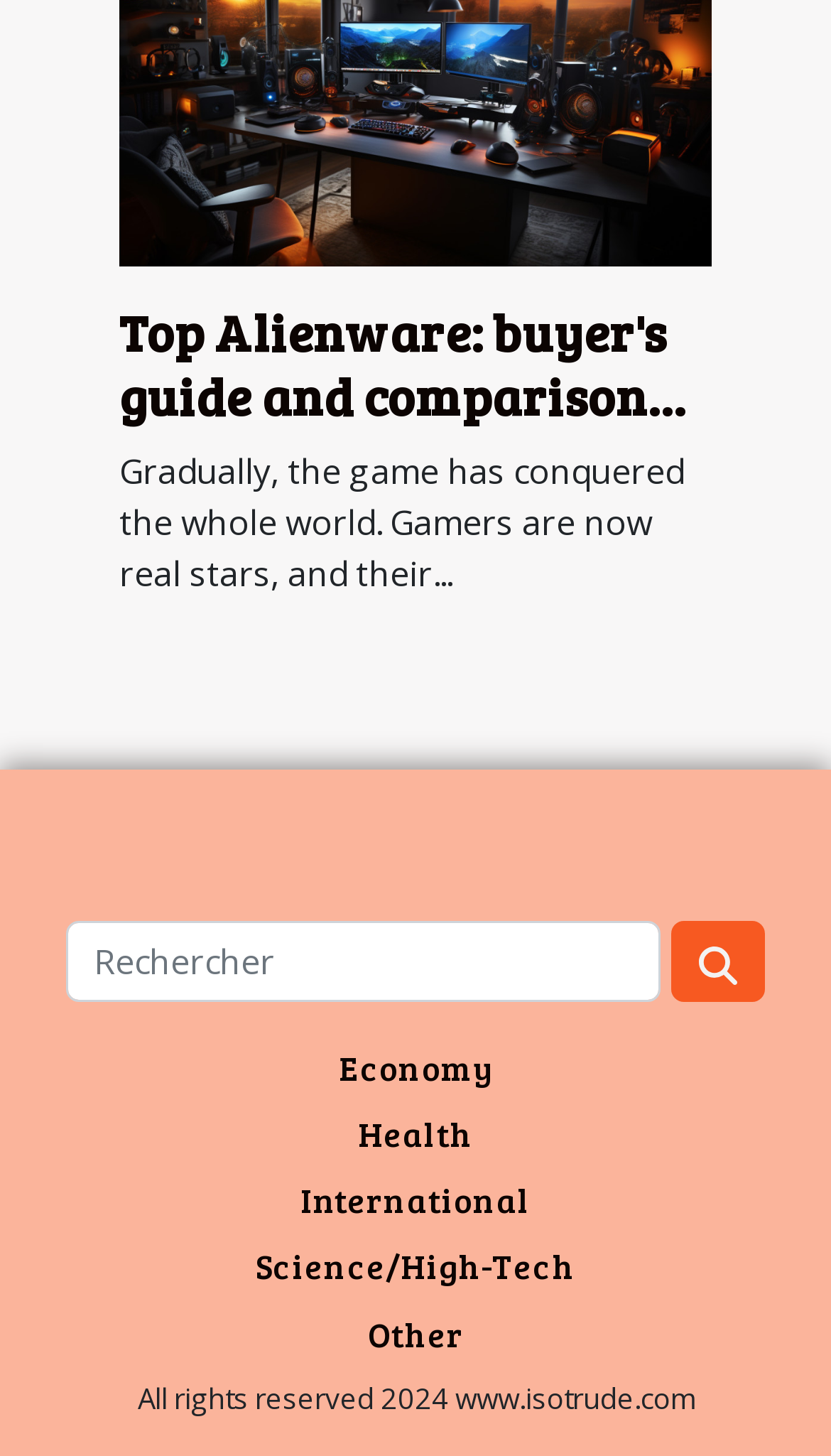Show the bounding box coordinates for the element that needs to be clicked to execute the following instruction: "Click on the Top Alienware link". Provide the coordinates in the form of four float numbers between 0 and 1, i.e., [left, top, right, bottom].

[0.144, 0.203, 0.823, 0.34]